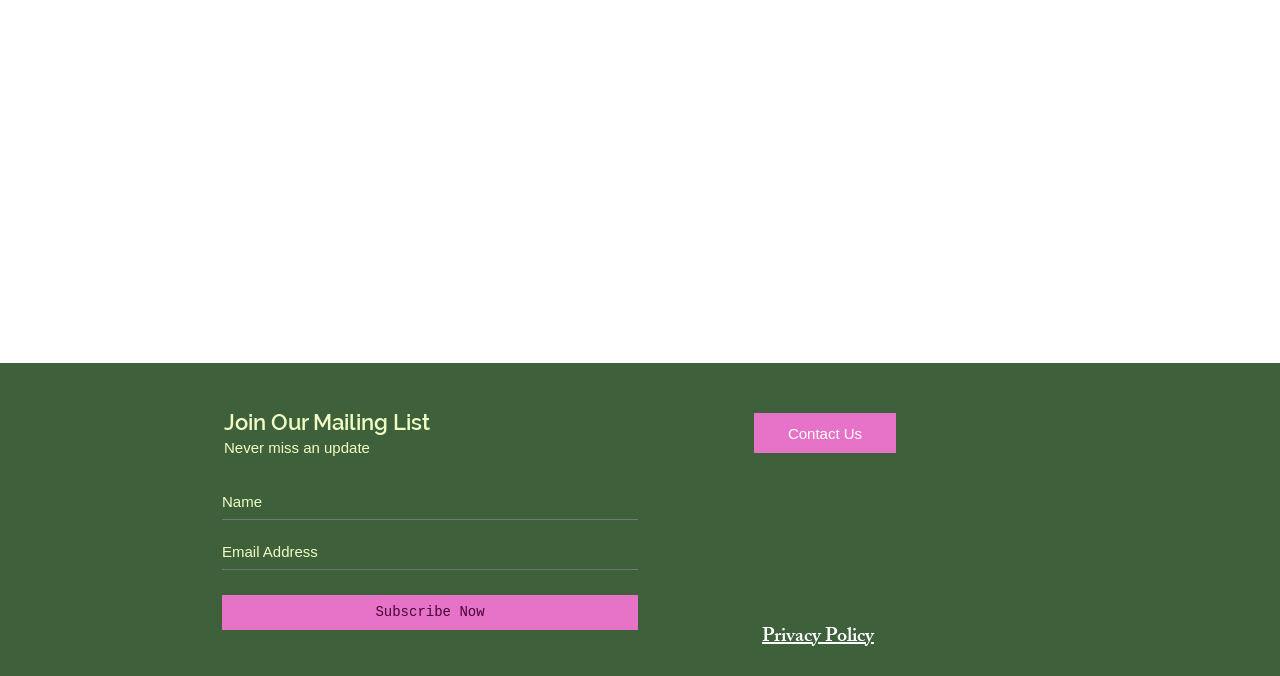Where is the 'Contact Us' link located?
From the image, respond with a single word or phrase.

Below the slideshow